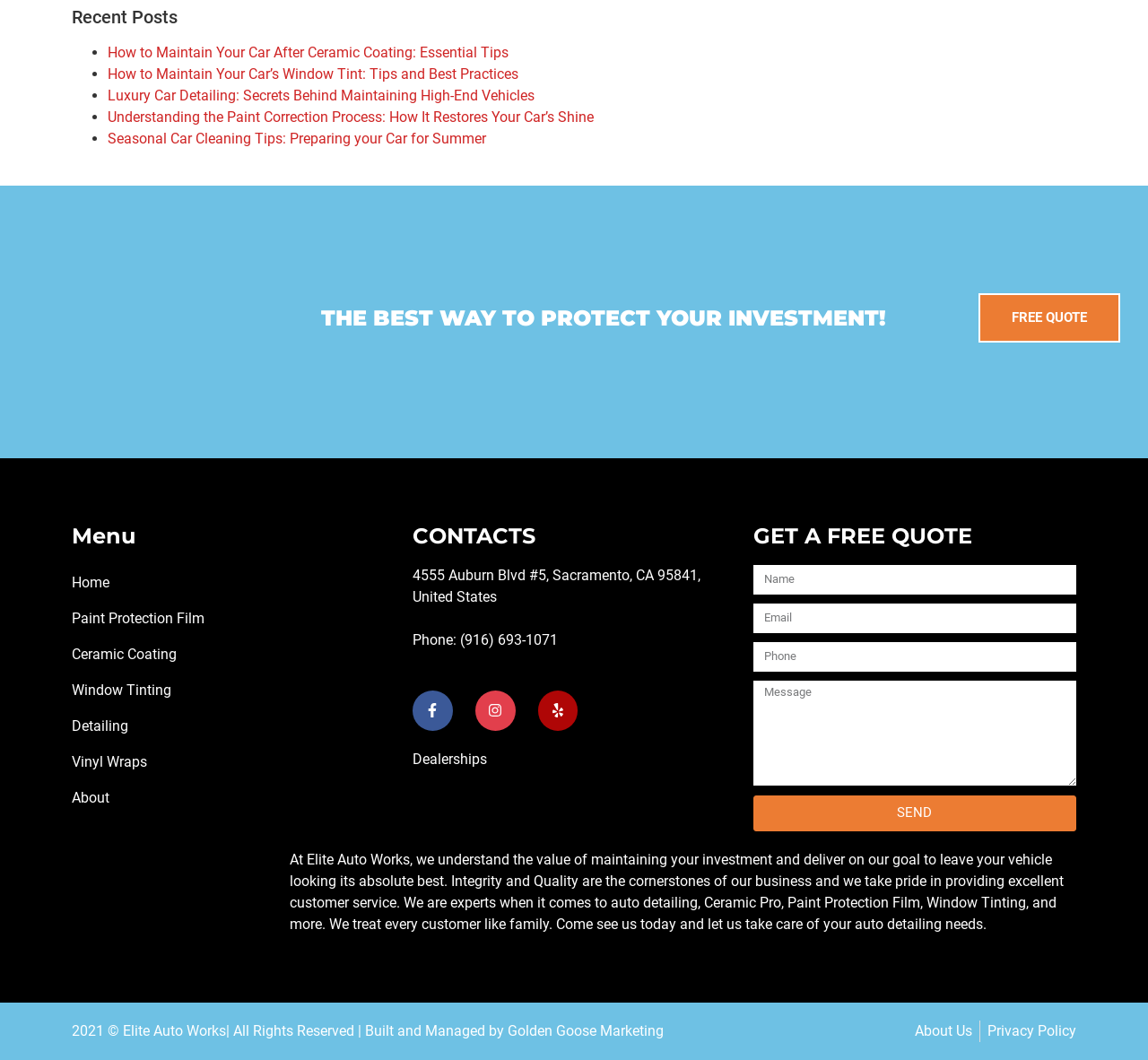Analyze the image and deliver a detailed answer to the question: What social media platforms is the company on?

The social media platforms are mentioned in the links under the 'CONTACTS' heading, with Facebook, Instagram, and Yelp icons and links.